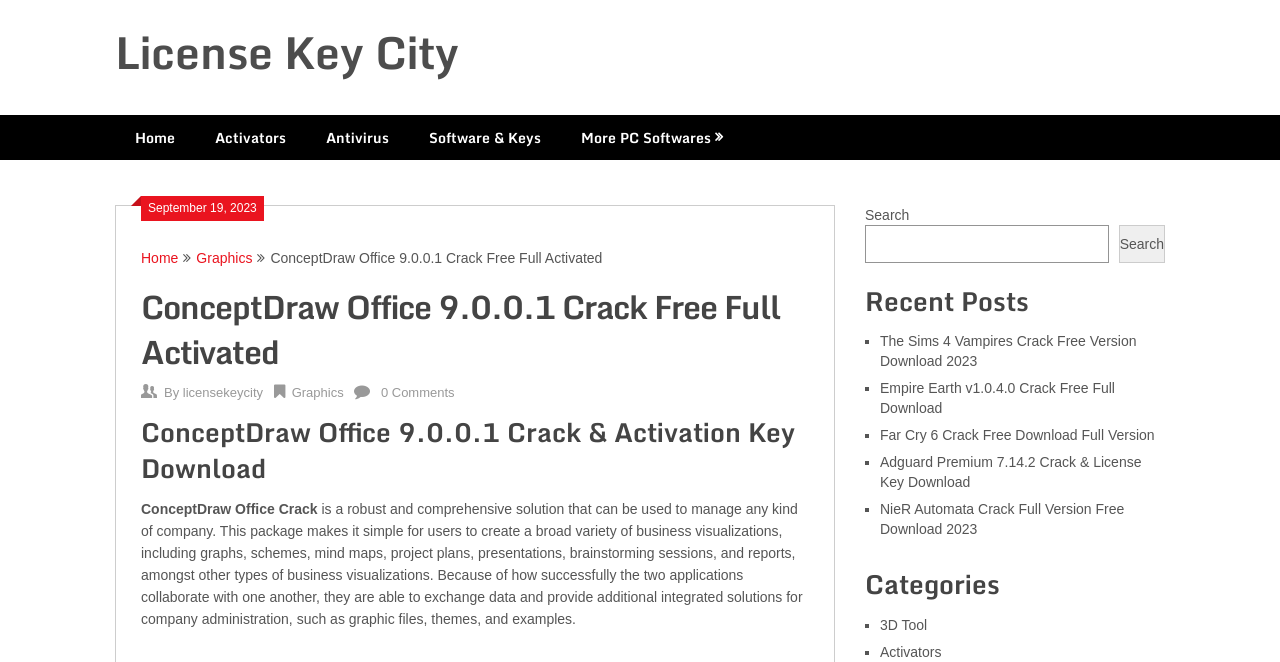Provide the bounding box coordinates in the format (top-left x, top-left y, bottom-right x, bottom-right y). All values are floating point numbers between 0 and 1. Determine the bounding box coordinate of the UI element described as: 0 Comments

[0.298, 0.581, 0.355, 0.604]